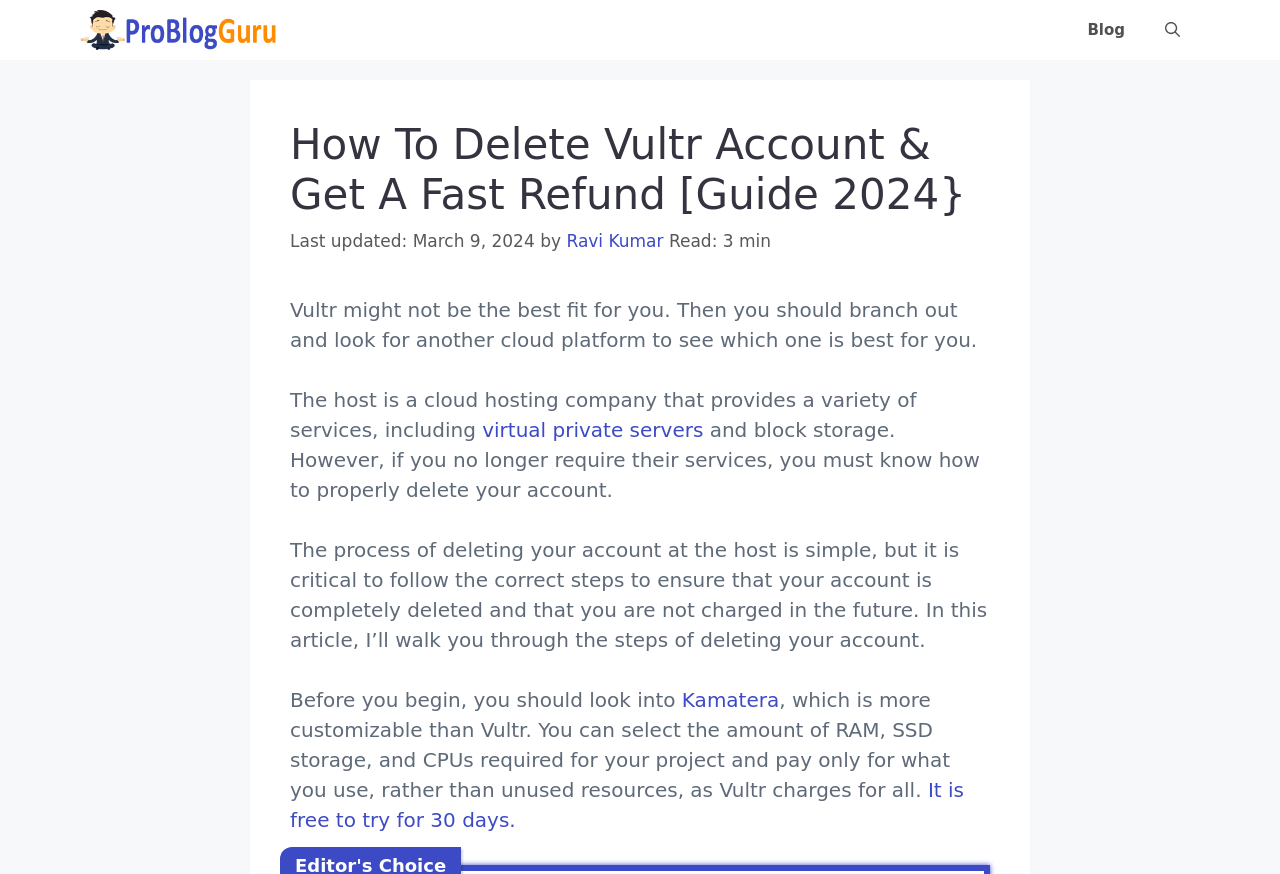Respond with a single word or short phrase to the following question: 
How long is the free trial period for Kamatera?

30 days